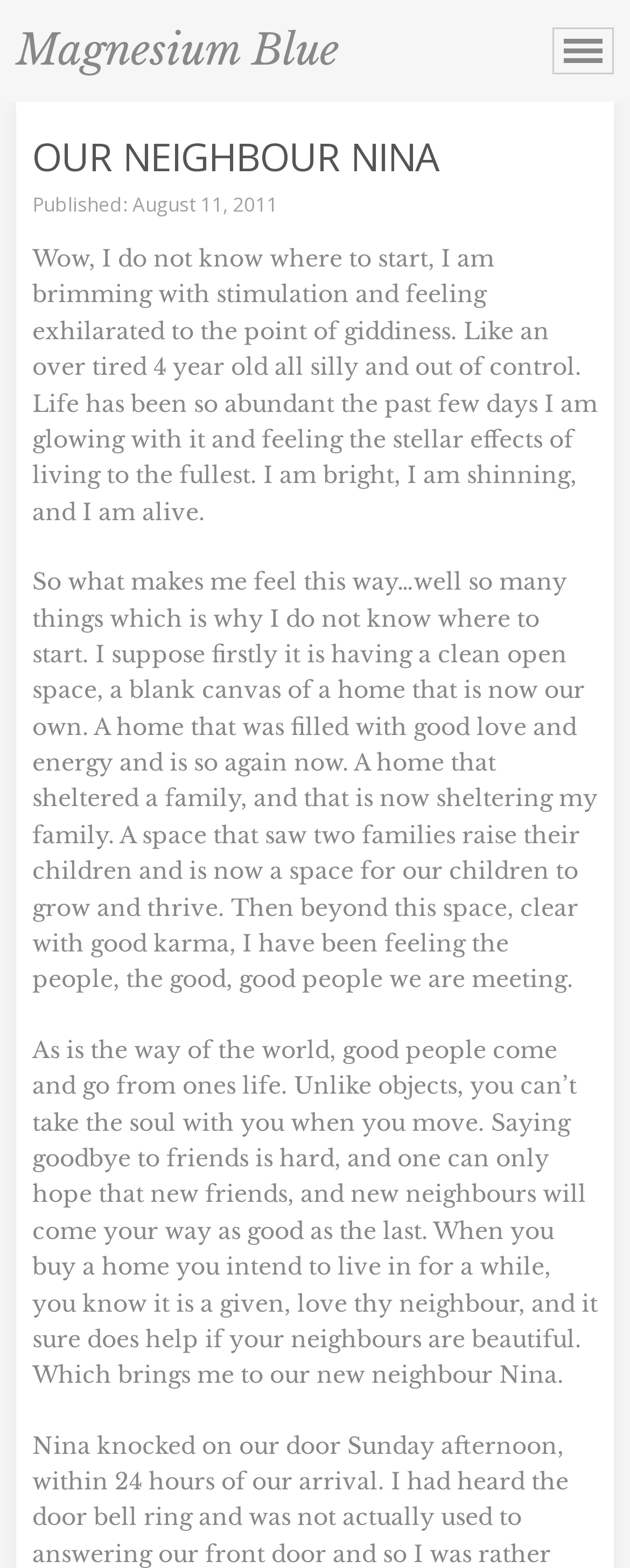Provide a thorough description of the webpage you see.

The webpage is about a personal blog post titled "Our Neighbour Nina" on a website called "Magnesium Blue". At the top of the page, there is a heading with the website title "Magnesium Blue" and a link with the same text. On the top right corner, there is another link with no text.

Below the website title, there is a header section that contains the blog post title "OUR NEIGHBOUR NINA" in a larger font size. Next to the title, there is a "Published" label with a date "August 11, 2011" in a smaller font size.

The main content of the blog post is a long paragraph of text that spans across the majority of the page. The text is divided into three sections, each describing the author's feelings of excitement and gratitude. The first section expresses the author's joy and sense of abundance in their life. The second section talks about the positive energy of their new home and the good people they have met. The third section mentions the difficulty of saying goodbye to old friends and the hope of meeting new ones, including their new neighbor Nina.

Overall, the webpage has a simple layout with a focus on the blog post content. There are no images on the page.